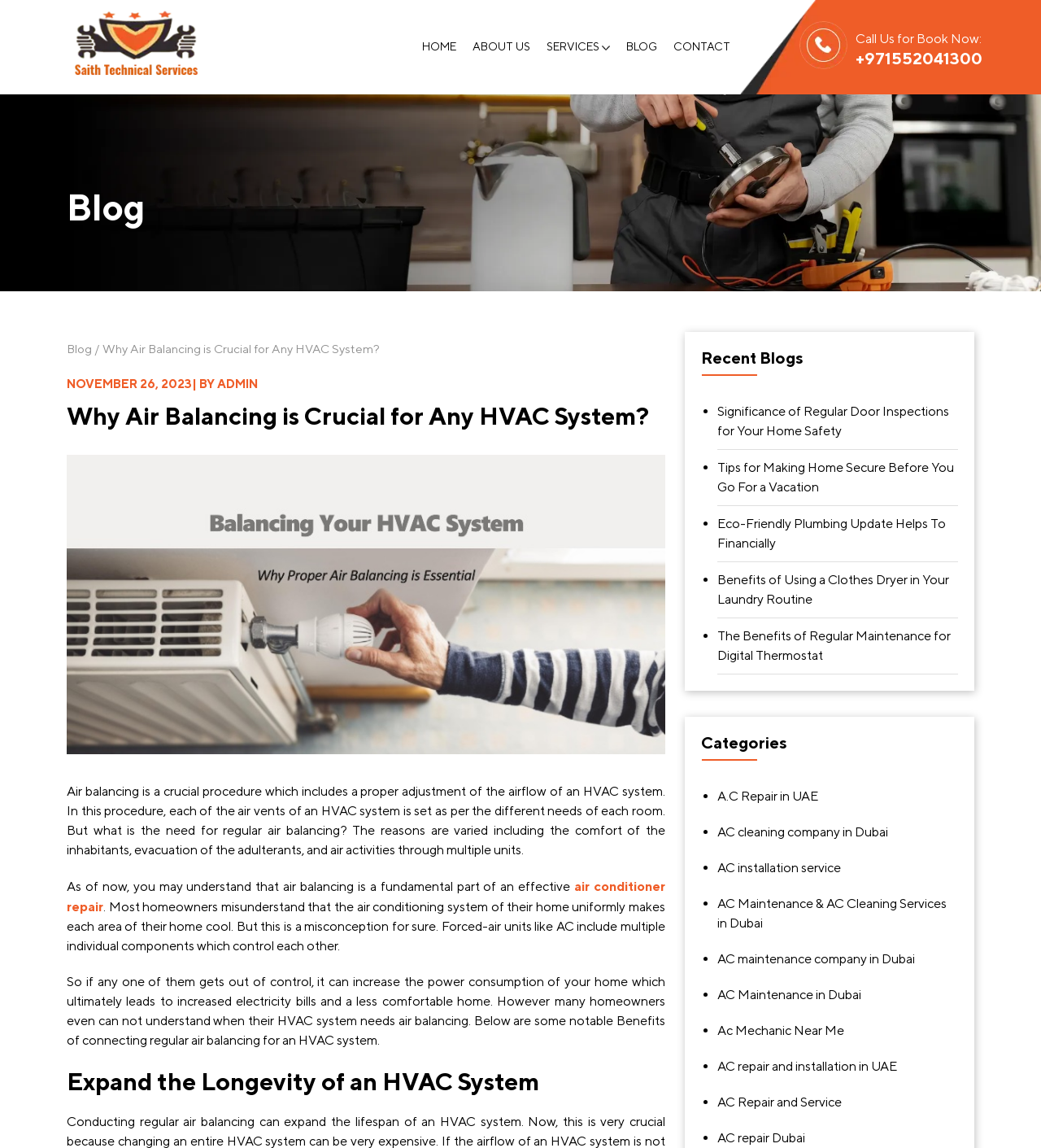Use a single word or phrase to answer the question: What is the benefit of regular air balancing for an HVAC system?

Expands longevity